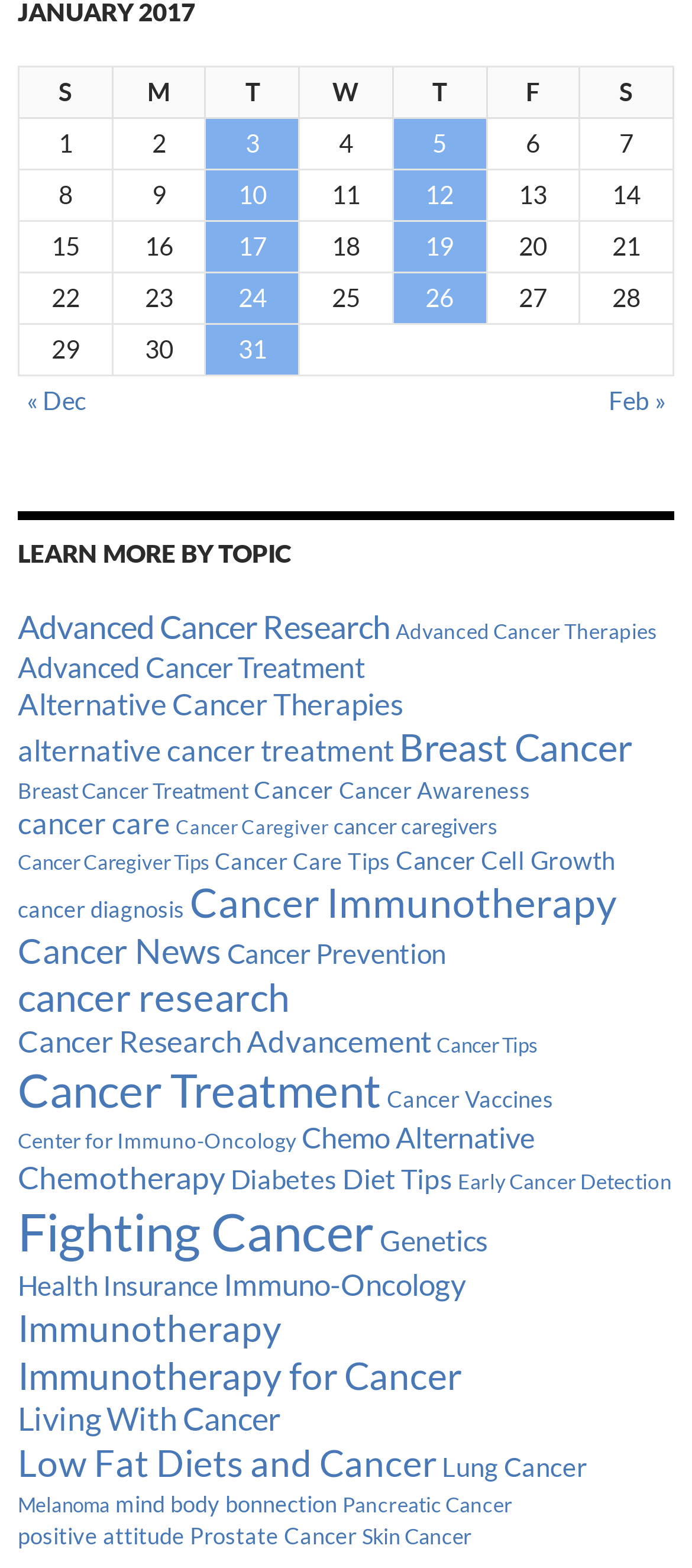Please determine the bounding box coordinates of the area that needs to be clicked to complete this task: 'Go to 'Feb''. The coordinates must be four float numbers between 0 and 1, formatted as [left, top, right, bottom].

[0.879, 0.246, 0.962, 0.265]